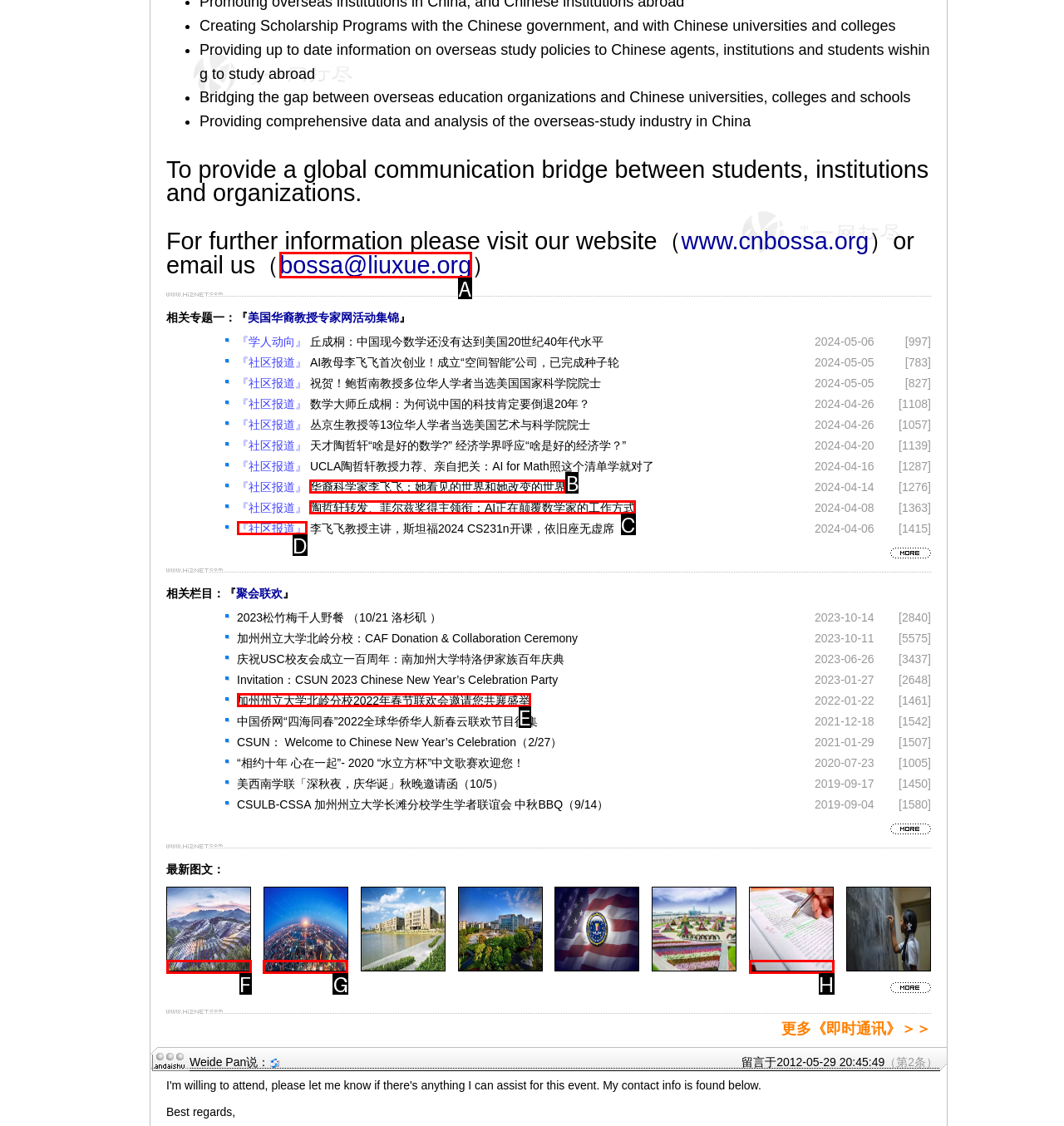Determine the correct UI element to click for this instruction: email bossa@liuxue.org. Respond with the letter of the chosen element.

A